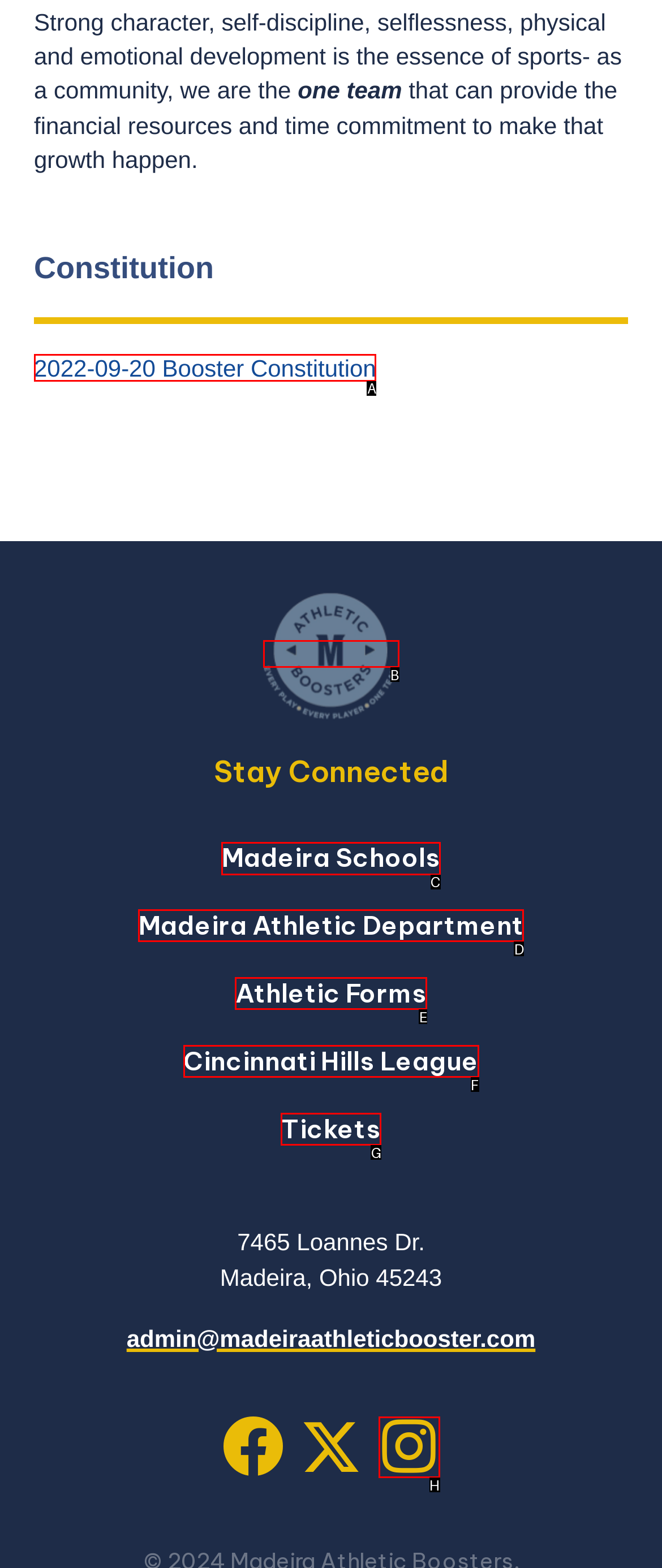Identify the HTML element that should be clicked to accomplish the task: Visit the Madeira Schools website
Provide the option's letter from the given choices.

C